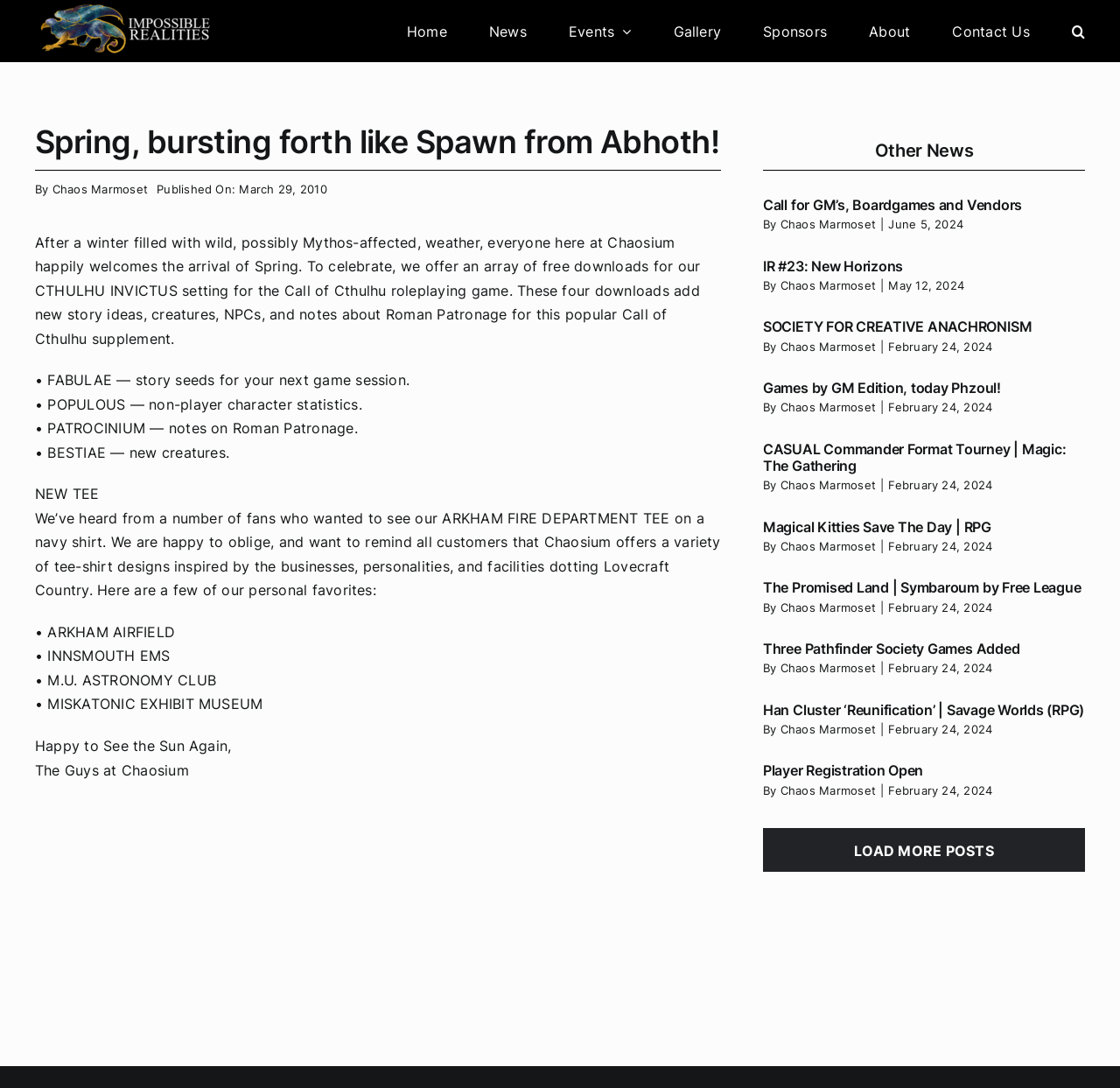What is the theme of the tee-shirt designs mentioned on the webpage?
Answer the question with a single word or phrase derived from the image.

Lovecraft Country